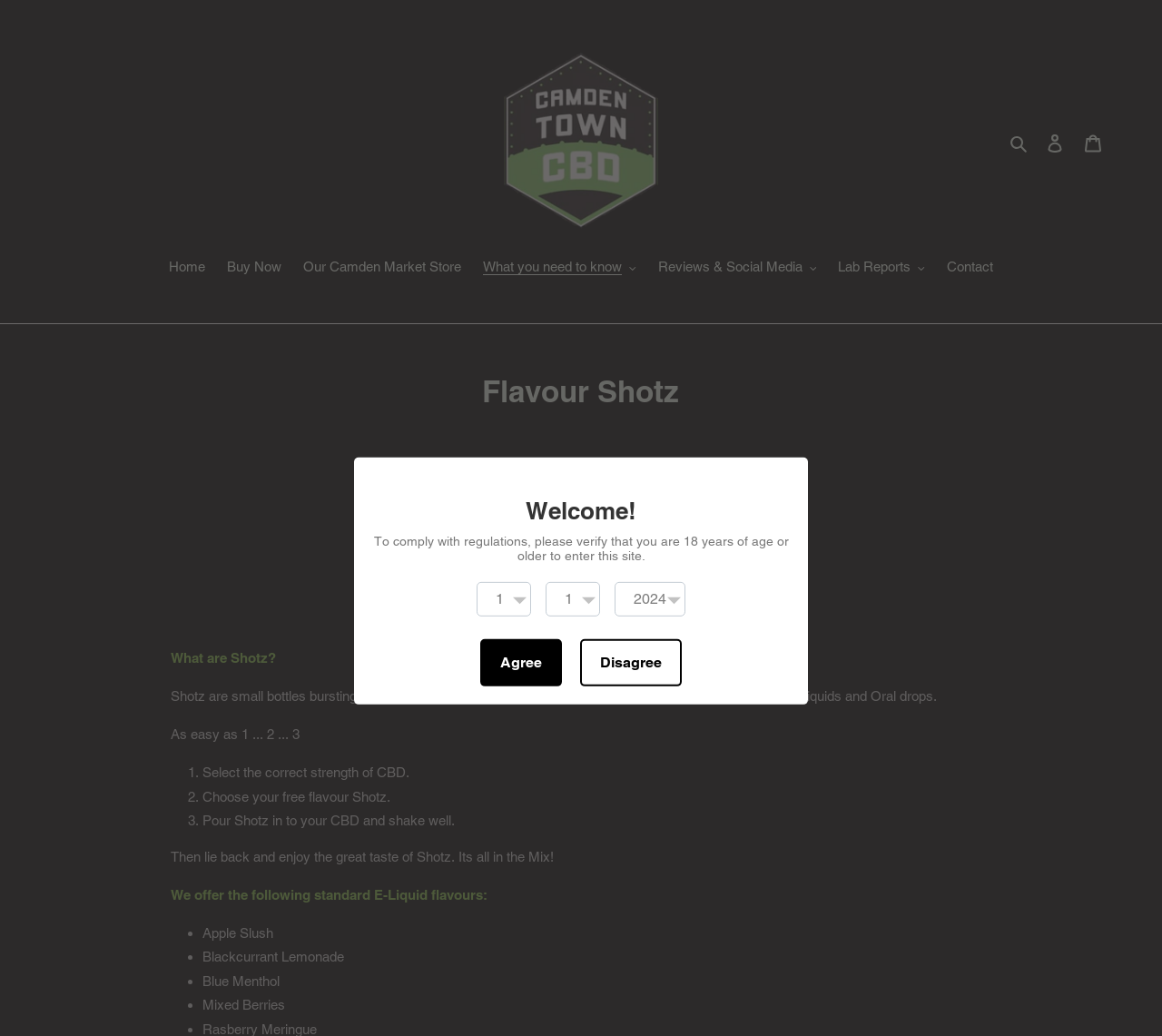Find the bounding box coordinates for the element that must be clicked to complete the instruction: "Go to 'Home' page". The coordinates should be four float numbers between 0 and 1, indicated as [left, top, right, bottom].

[0.138, 0.248, 0.185, 0.271]